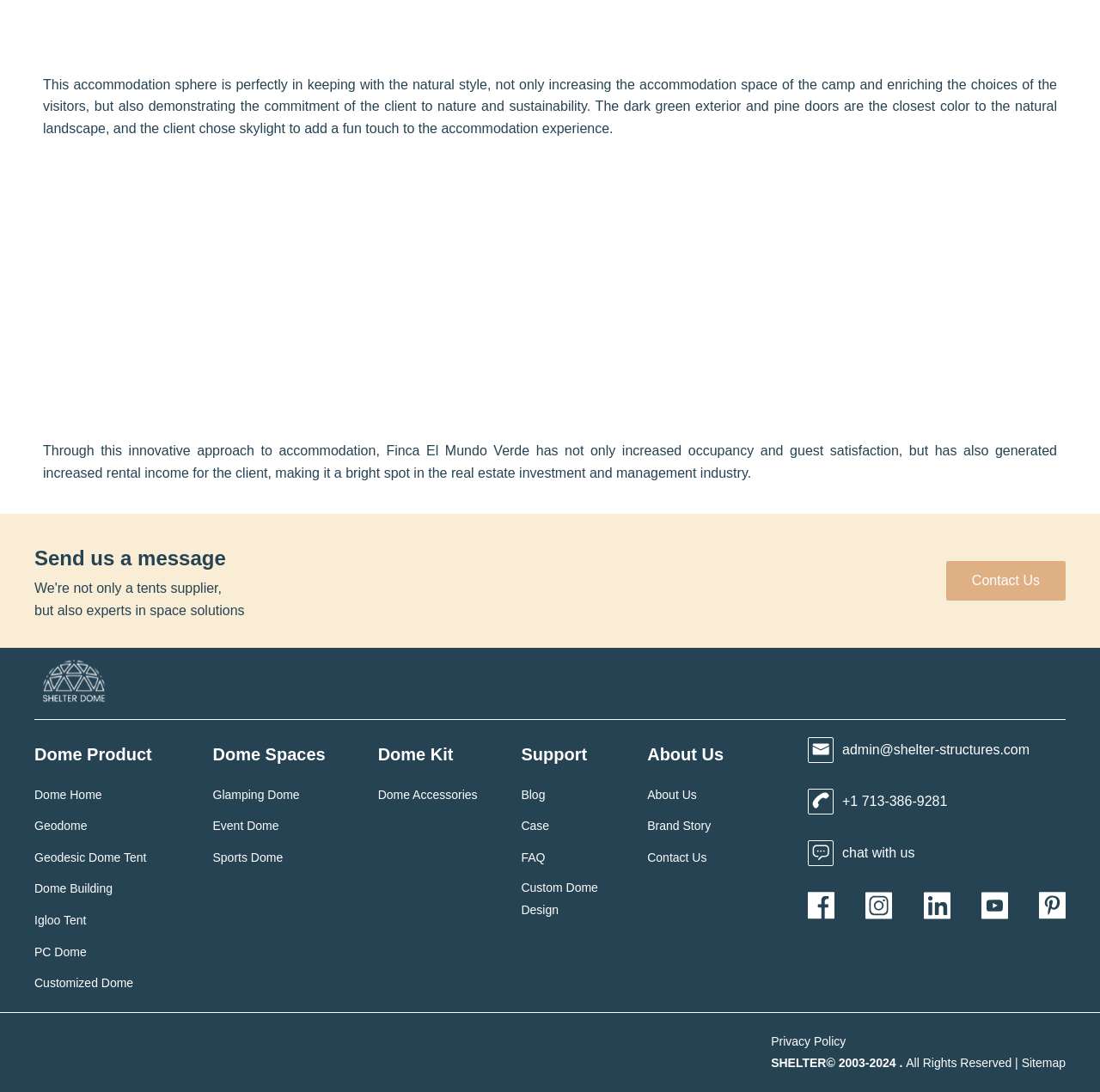Can you find the bounding box coordinates for the element to click on to achieve the instruction: "View Privacy Policy"?

[0.701, 0.947, 0.769, 0.96]